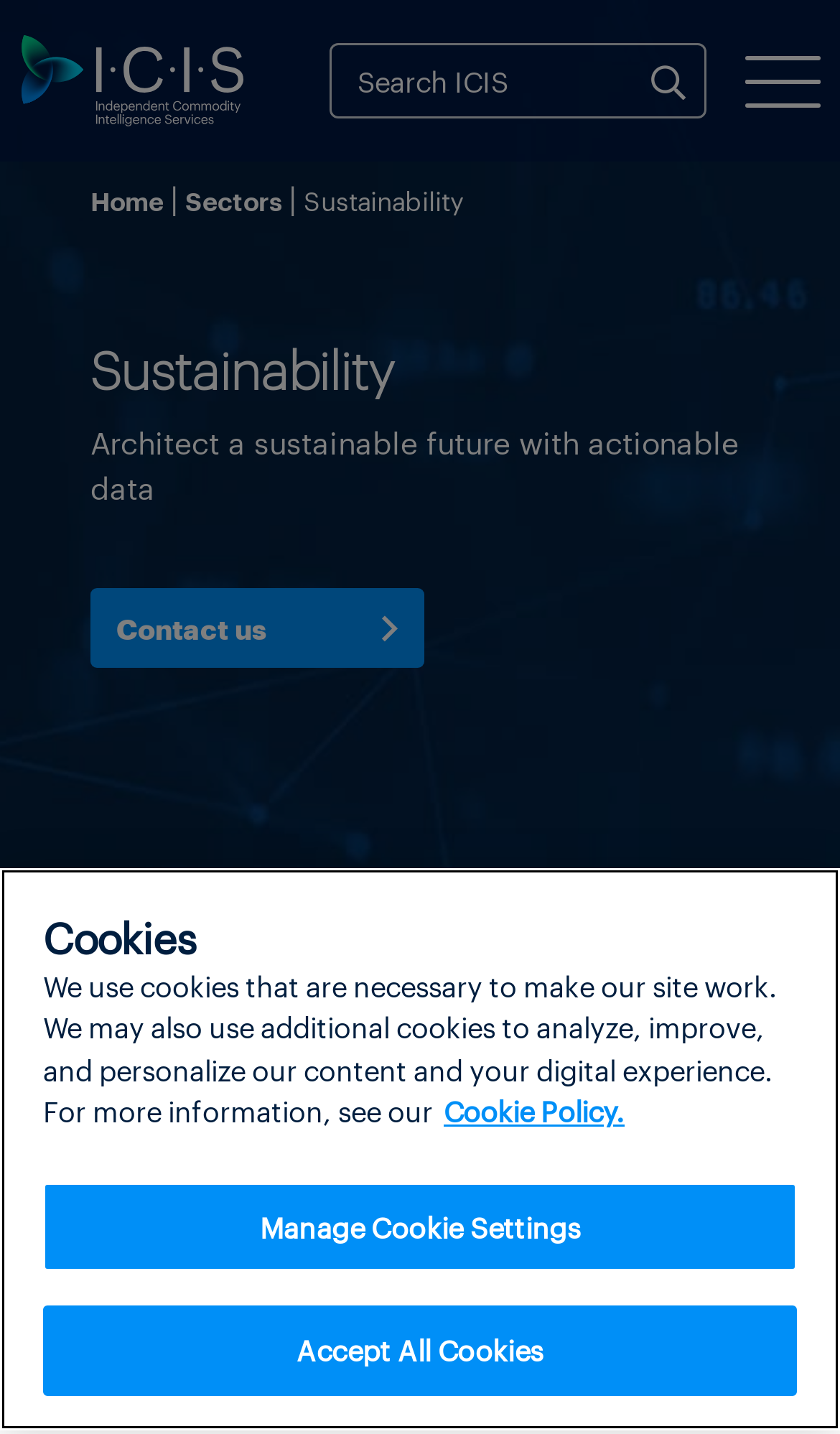Give an extensive and precise description of the webpage.

The webpage is titled "ICIS Sustainability | ICIS" and has a prominent search bar at the top right corner, accompanied by a search button. Below the search bar, there is a breadcrumb navigation menu with links to "Home" and "Sectors", as well as a static text element displaying "Sustainability". 

A large heading element is centered at the top of the page, reading "Sustainability". Below this heading, there is a paragraph of text that summarizes the importance of architecting a sustainable future with actionable data. 

On the top left corner, there is a link to "ICIS Explore" accompanied by an image with the same name. 

Further down the page, there is a heading that reads "Unlock the value of the green transition". 

At the very bottom of the page, there is a "Cookies" section that includes a heading, a paragraph of text explaining the use of cookies, and two buttons to manage cookie settings and accept all cookies. There is also a link to "More information about your privacy" and a static text element displaying "Cookie Policy".